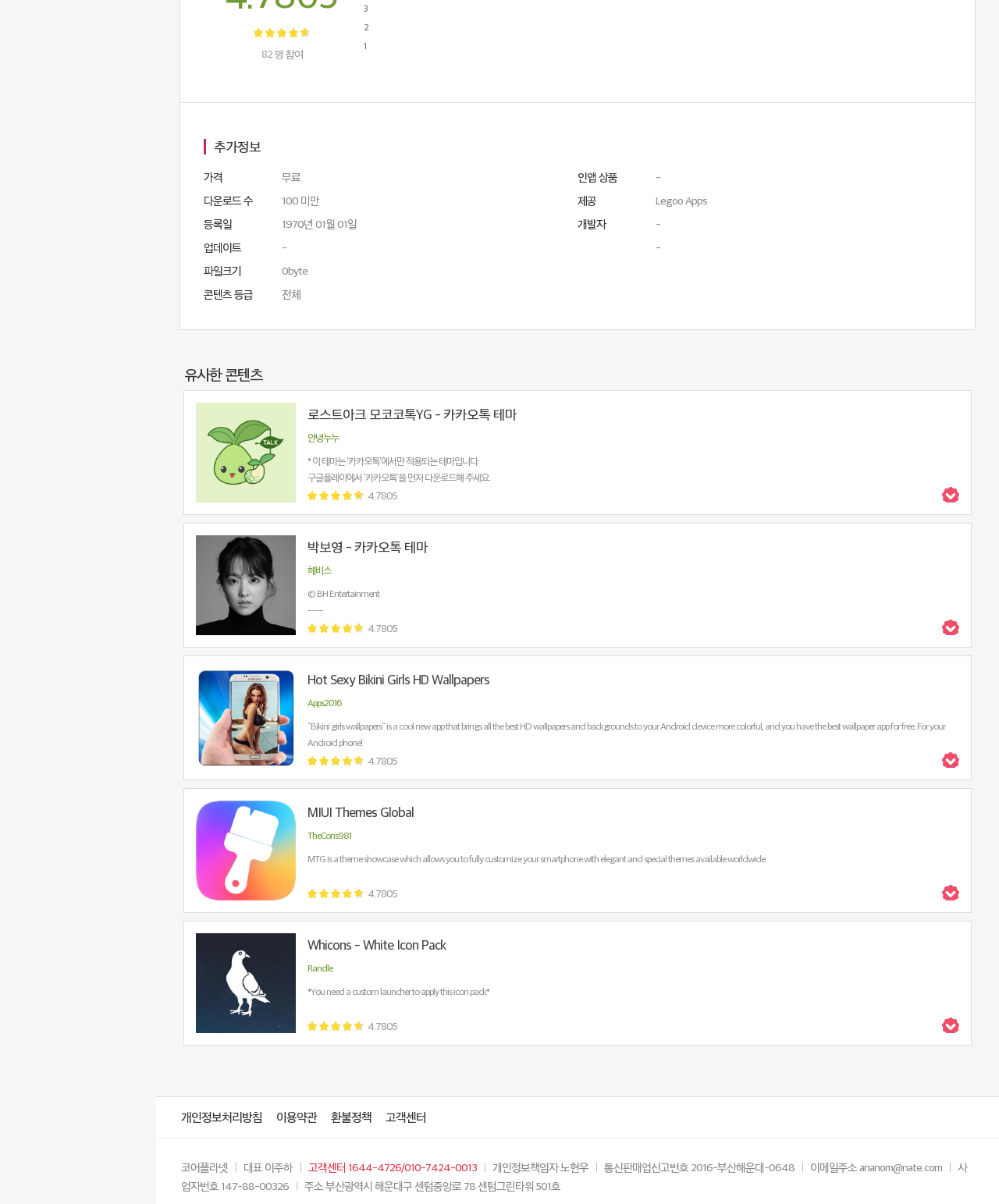Find the bounding box coordinates of the clickable element required to execute the following instruction: "check the price". Provide the coordinates as four float numbers between 0 and 1, i.e., [left, top, right, bottom].

[0.204, 0.141, 0.223, 0.153]